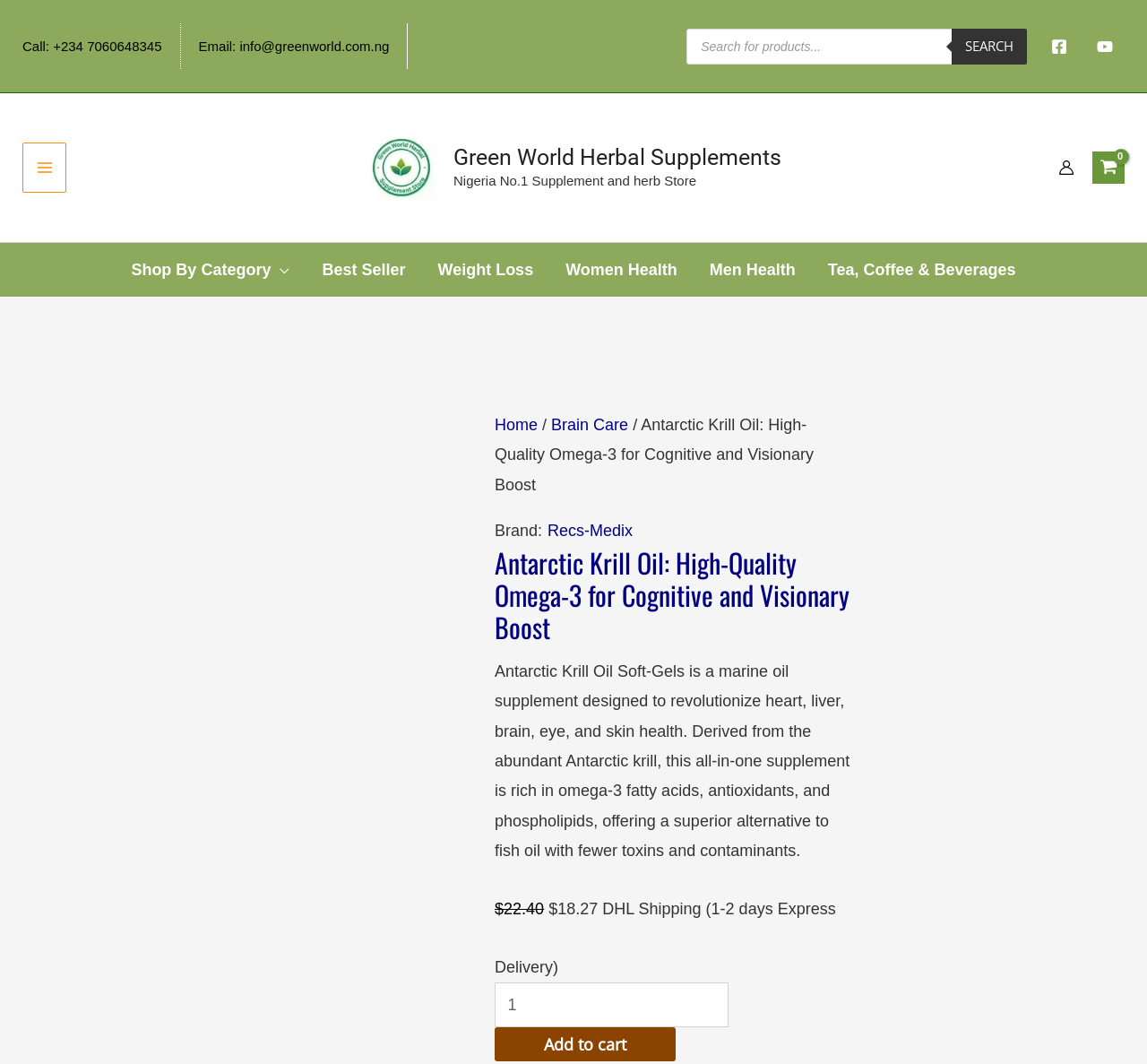Could you highlight the region that needs to be clicked to execute the instruction: "Add to cart"?

[0.431, 0.966, 0.589, 0.998]